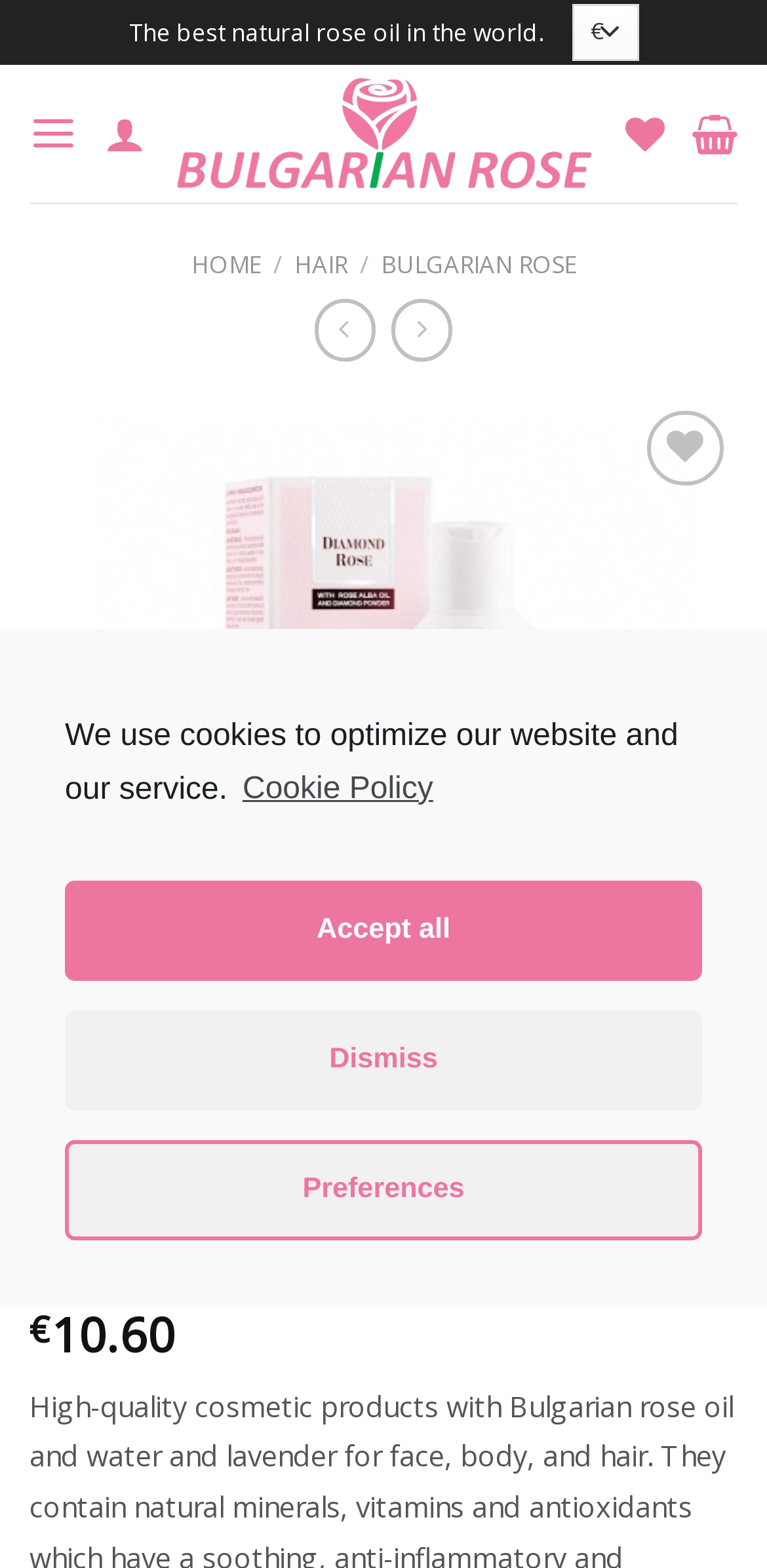Answer this question in one word or a short phrase: What is the currency used for pricing?

Euro